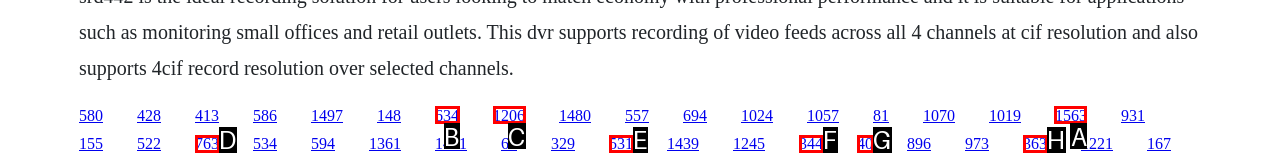Select the appropriate HTML element to click on to finish the task: follow the link 1563.
Answer with the letter corresponding to the selected option.

A